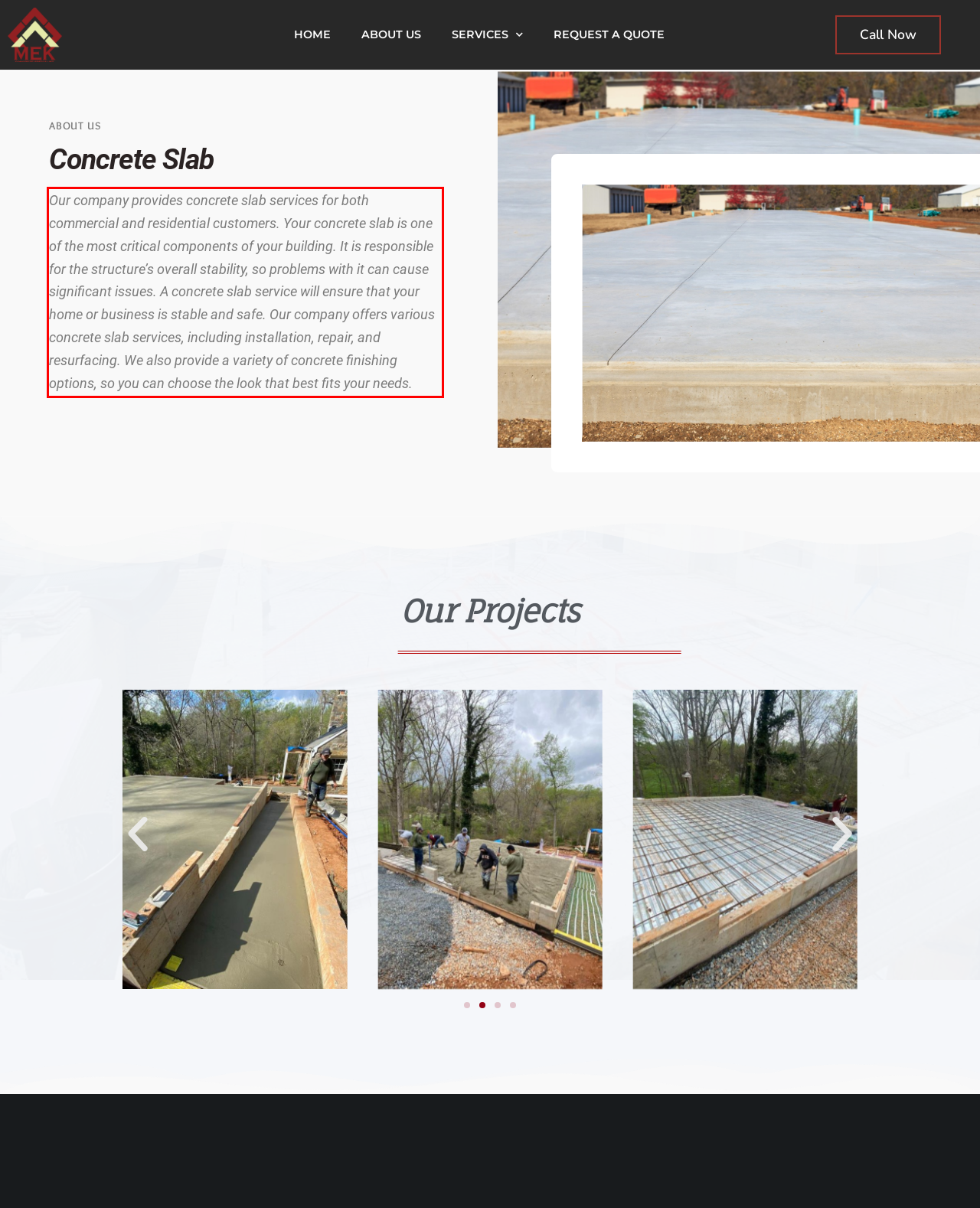Given a screenshot of a webpage, locate the red bounding box and extract the text it encloses.

Our company provides concrete slab services for both commercial and residential customers. Your concrete slab is one of the most critical components of your building. It is responsible for the structure’s overall stability, so problems with it can cause significant issues. A concrete slab service will ensure that your home or business is stable and safe. Our company offers various concrete slab services, including installation, repair, and resurfacing. We also provide a variety of concrete finishing options, so you can choose the look that best fits your needs.